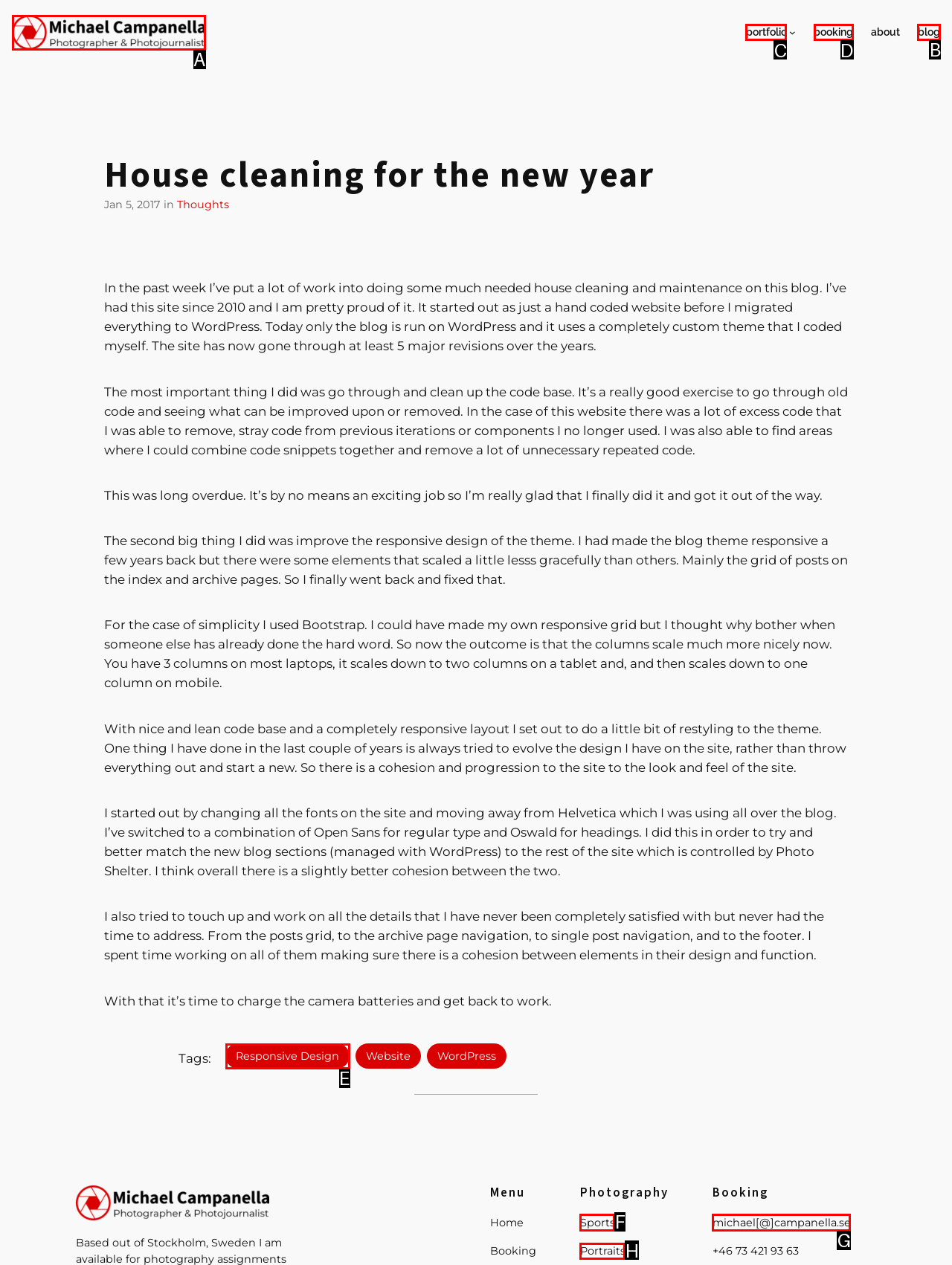Determine the letter of the element to click to accomplish this task: Go to the blog section. Respond with the letter.

B